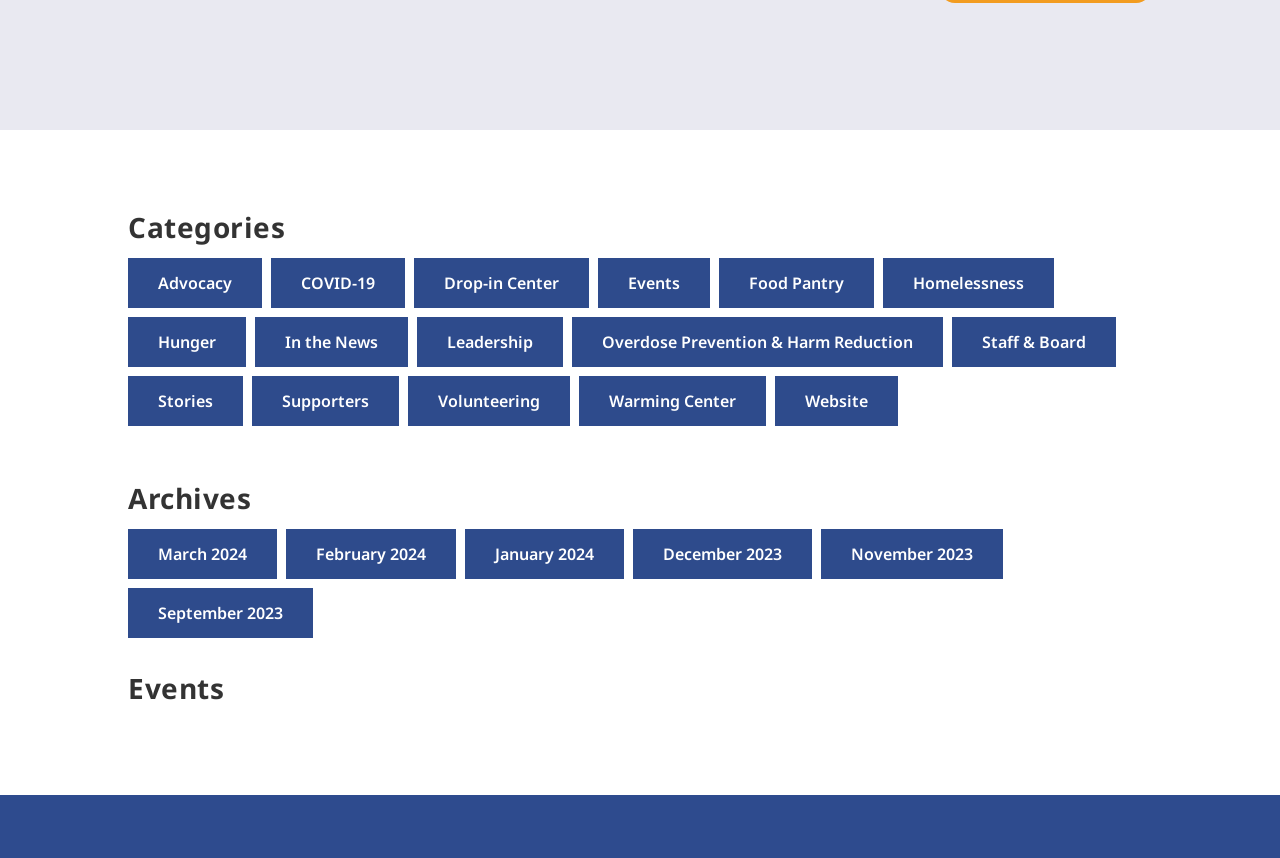Can you pinpoint the bounding box coordinates for the clickable element required for this instruction: "Explore Stories"? The coordinates should be four float numbers between 0 and 1, i.e., [left, top, right, bottom].

[0.1, 0.439, 0.19, 0.497]